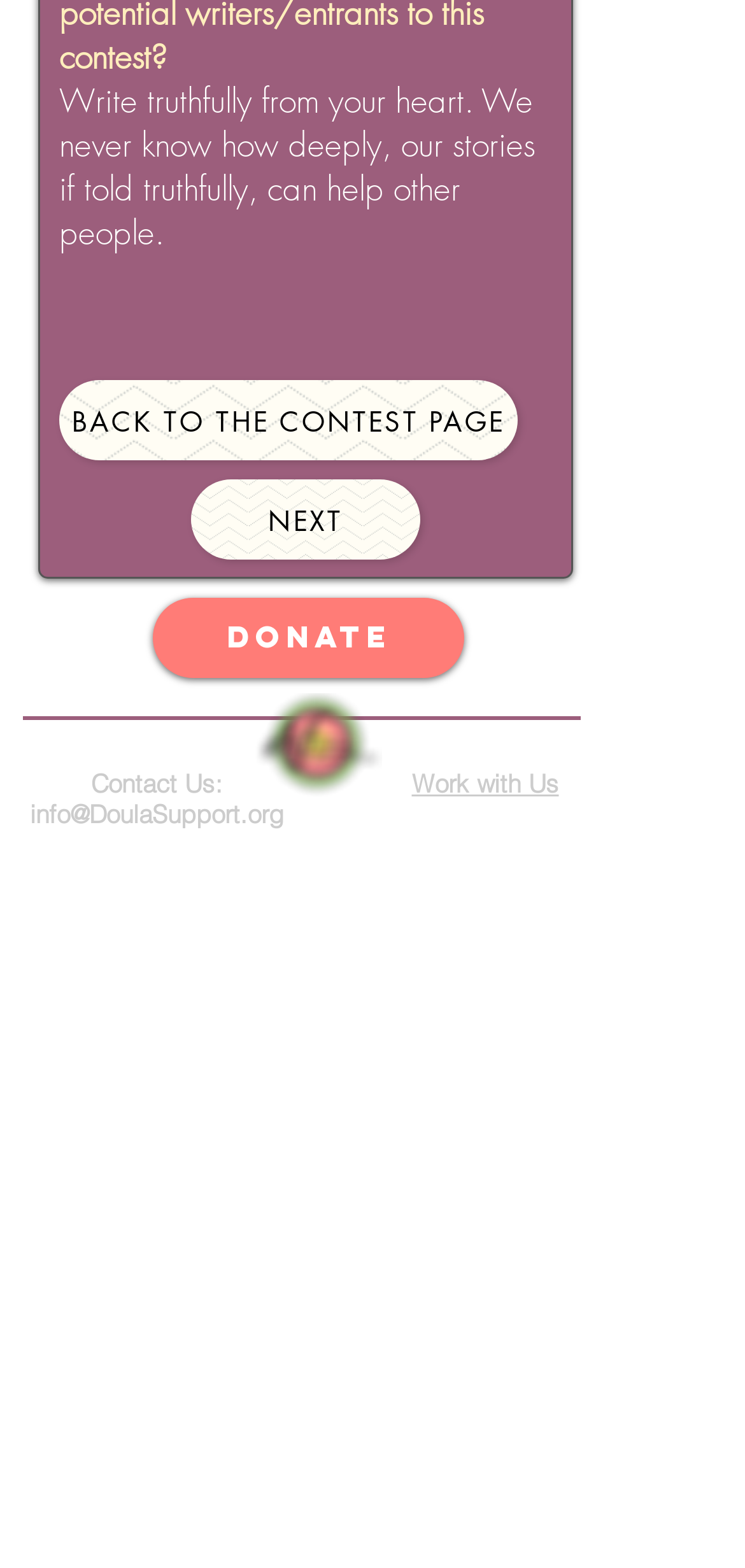How many social media links are there?
Look at the screenshot and respond with one word or a short phrase.

2